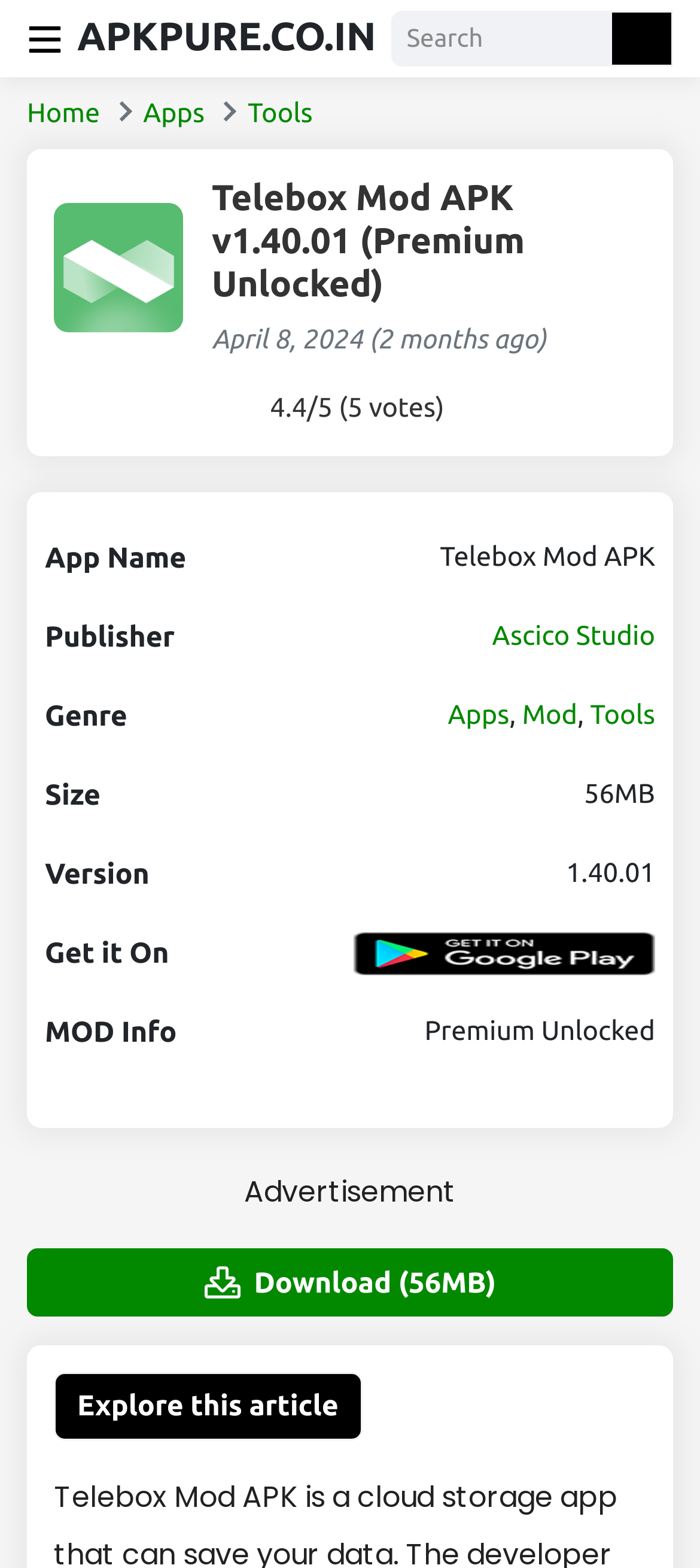Please identify the bounding box coordinates of the element's region that I should click in order to complete the following instruction: "View Business category". The bounding box coordinates consist of four float numbers between 0 and 1, i.e., [left, top, right, bottom].

None